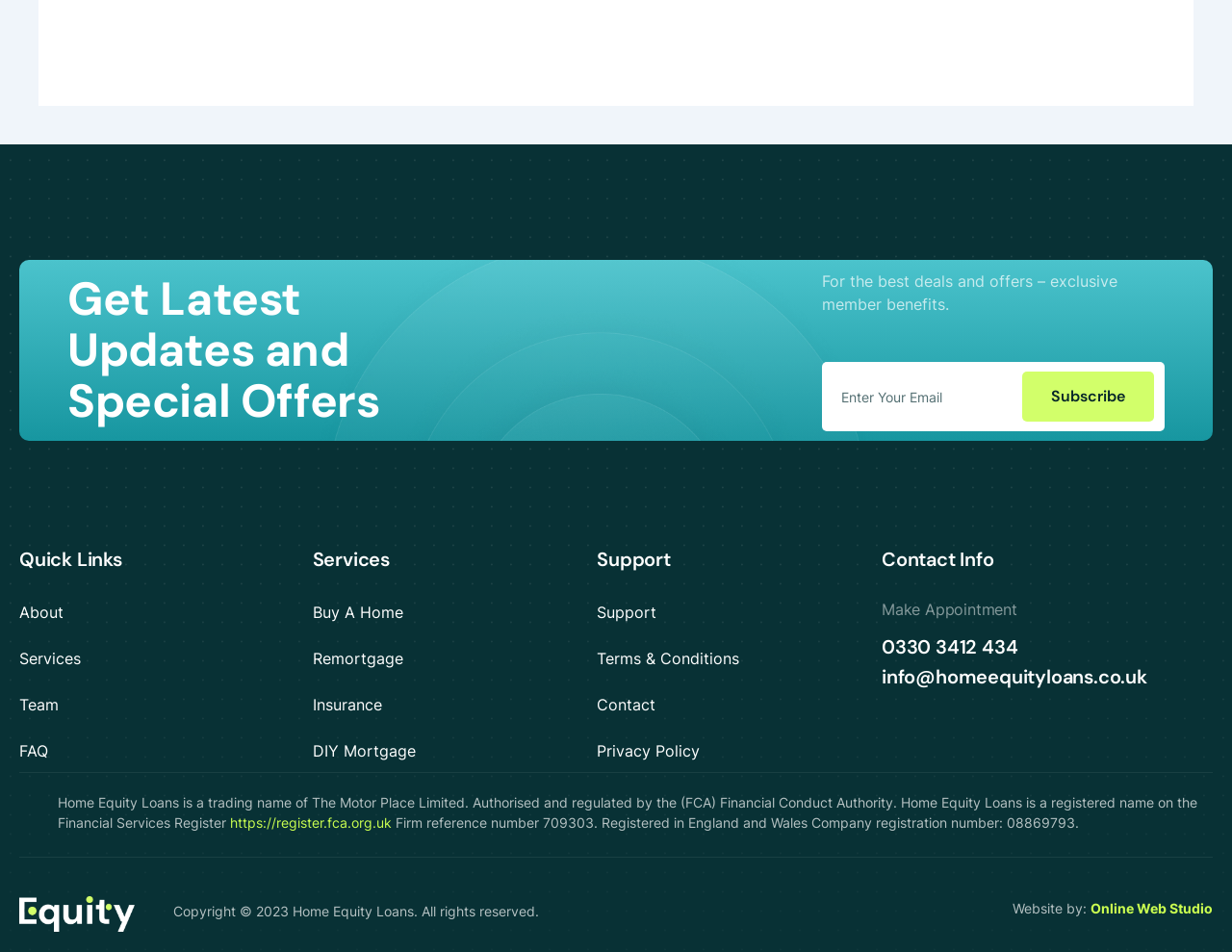Who designed the website?
Can you provide an in-depth and detailed response to the question?

The website was designed by Online Web Studio, as indicated by the link 'Online Web Studio' in the footer section.